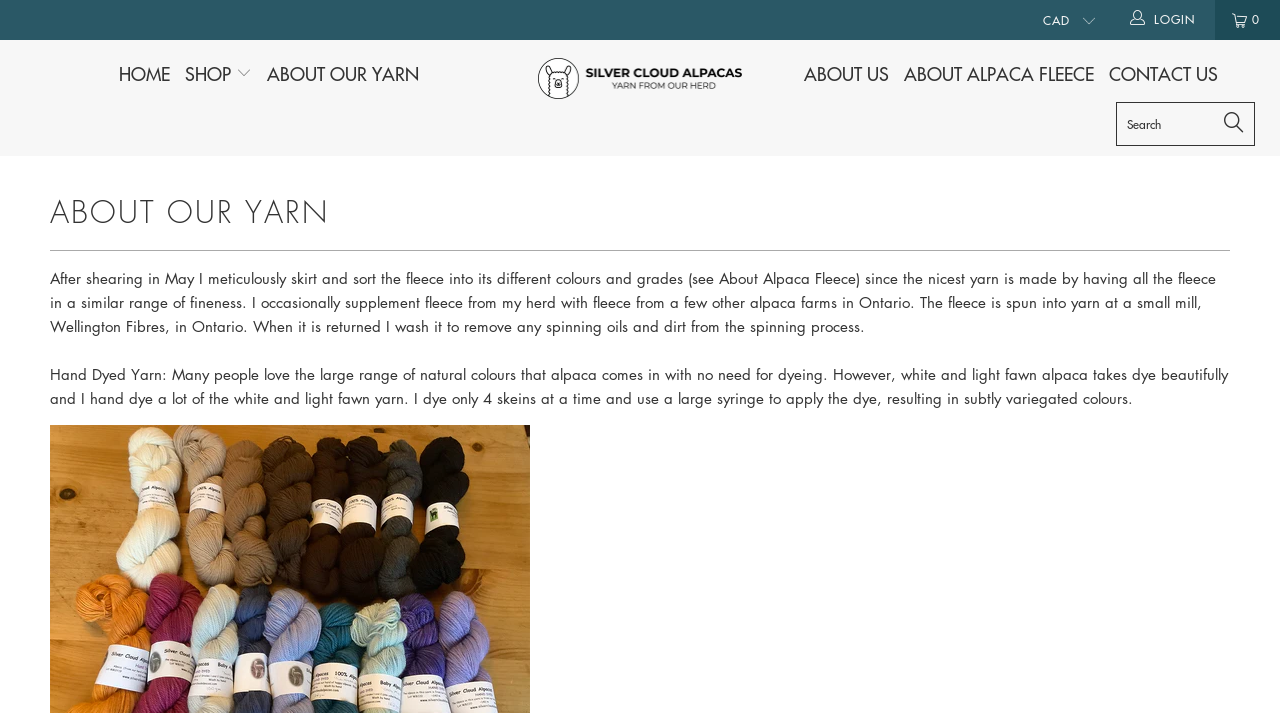Identify the bounding box coordinates of the element that should be clicked to fulfill this task: "Visit 'SHOP' page". The coordinates should be provided as four float numbers between 0 and 1, i.e., [left, top, right, bottom].

[0.144, 0.07, 0.197, 0.137]